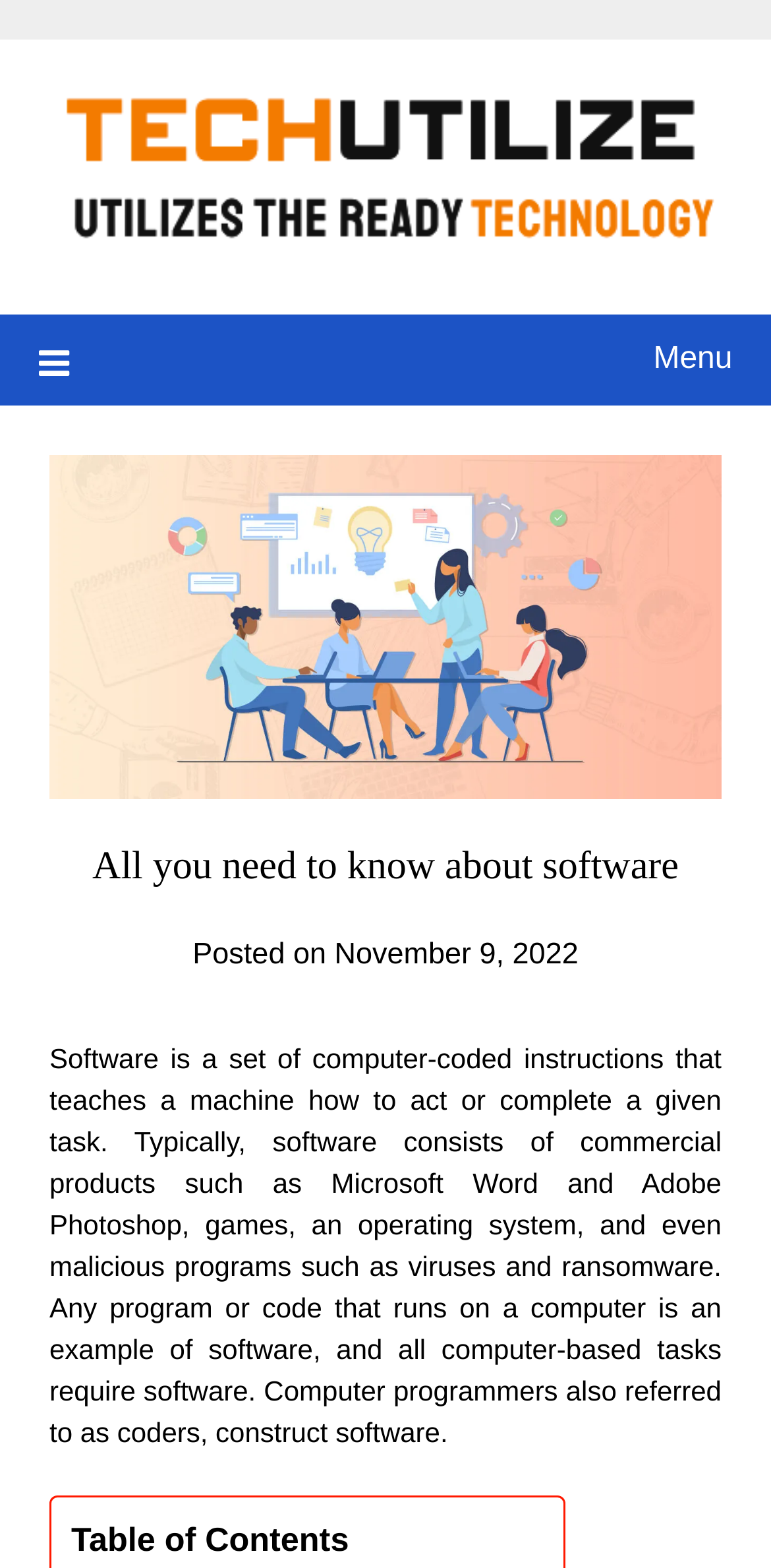Please analyze the image and give a detailed answer to the question:
What is an example of software?

The text provides examples of software, including commercial products such as Microsoft Word and Adobe Photoshop. These are mentioned as typical examples of software that people use.